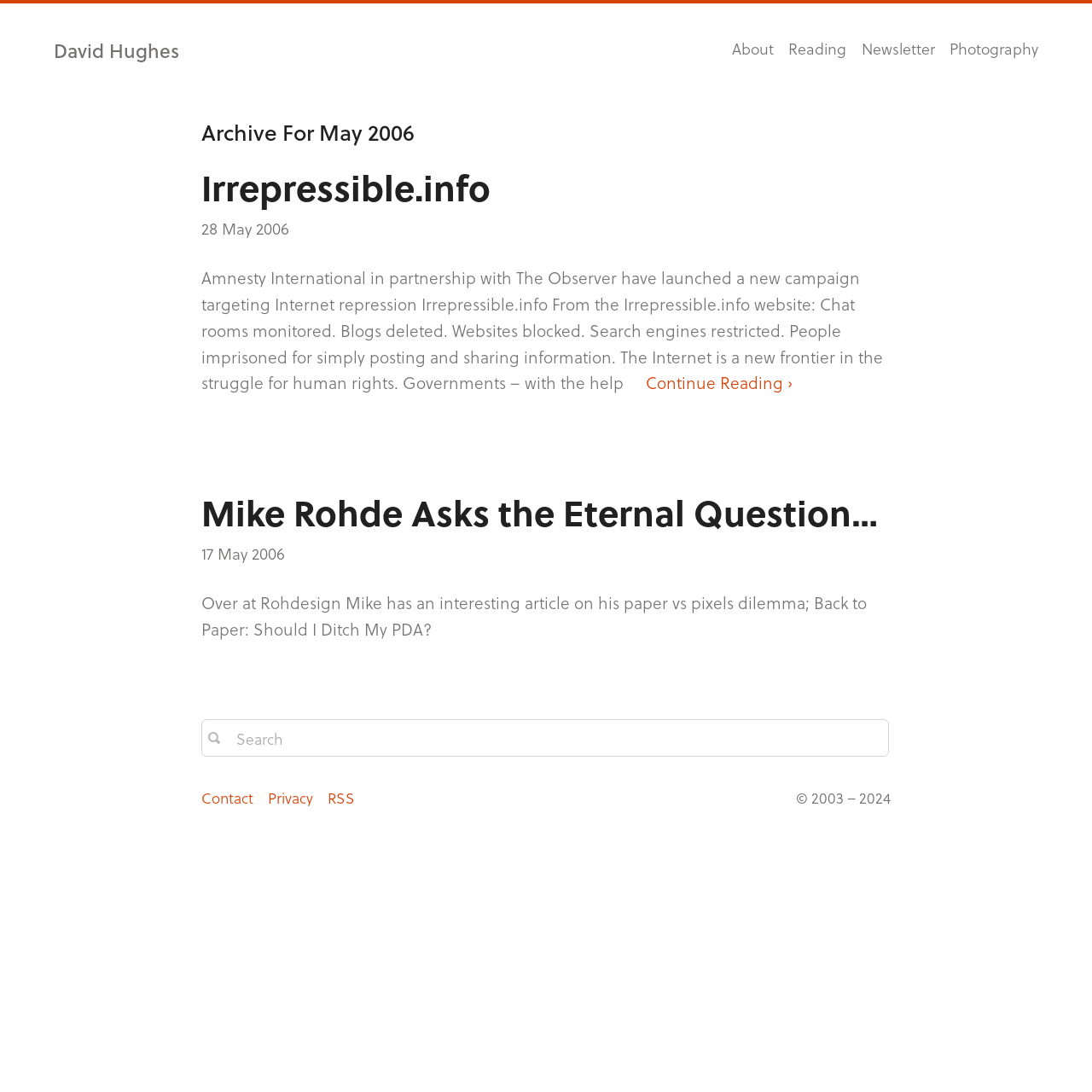Answer the following query with a single word or phrase:
What is the title of the first article?

Irrepressible.info